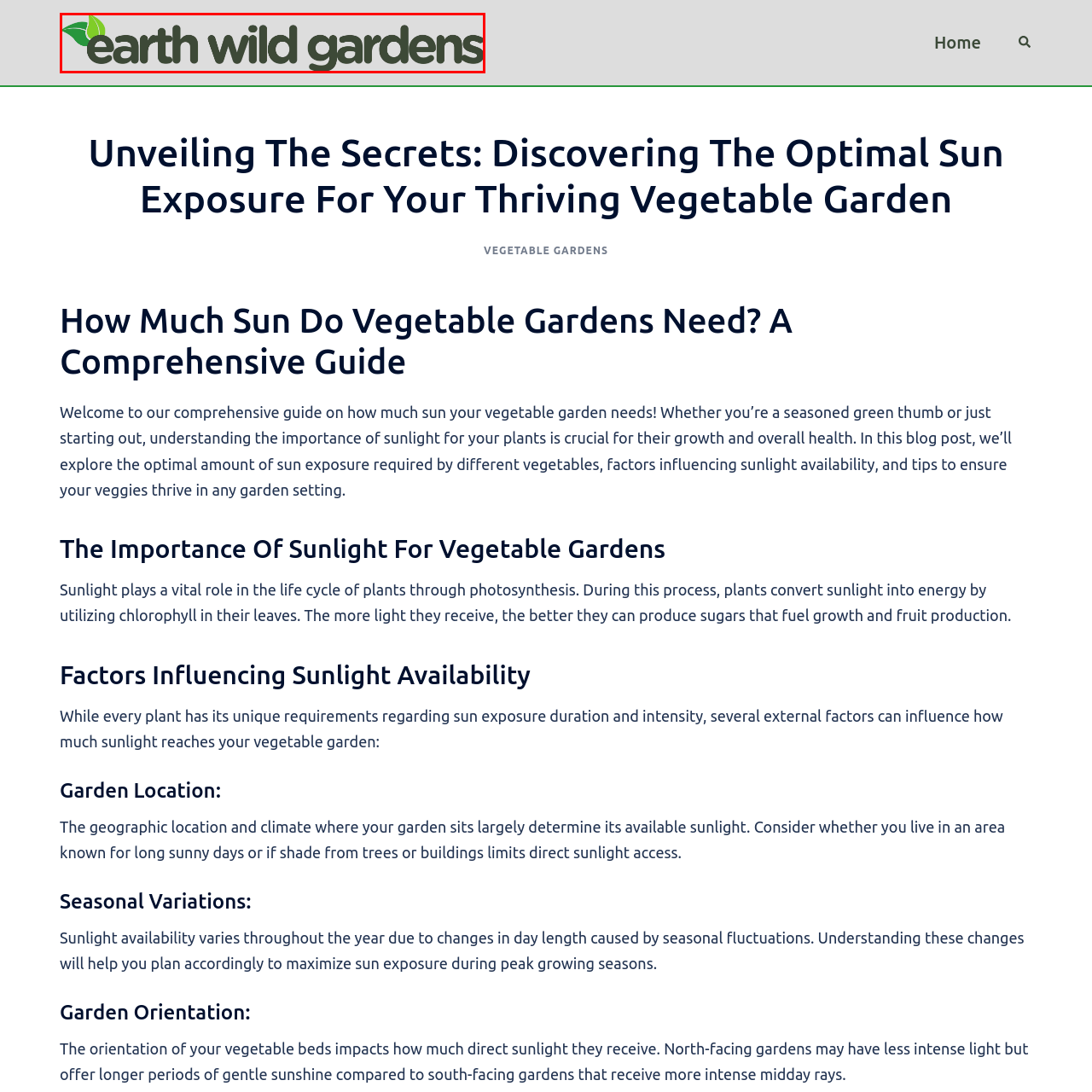Look at the image inside the red boundary and respond to the question with a single word or phrase: What are the two elements accompanying the text?

Two green leaves